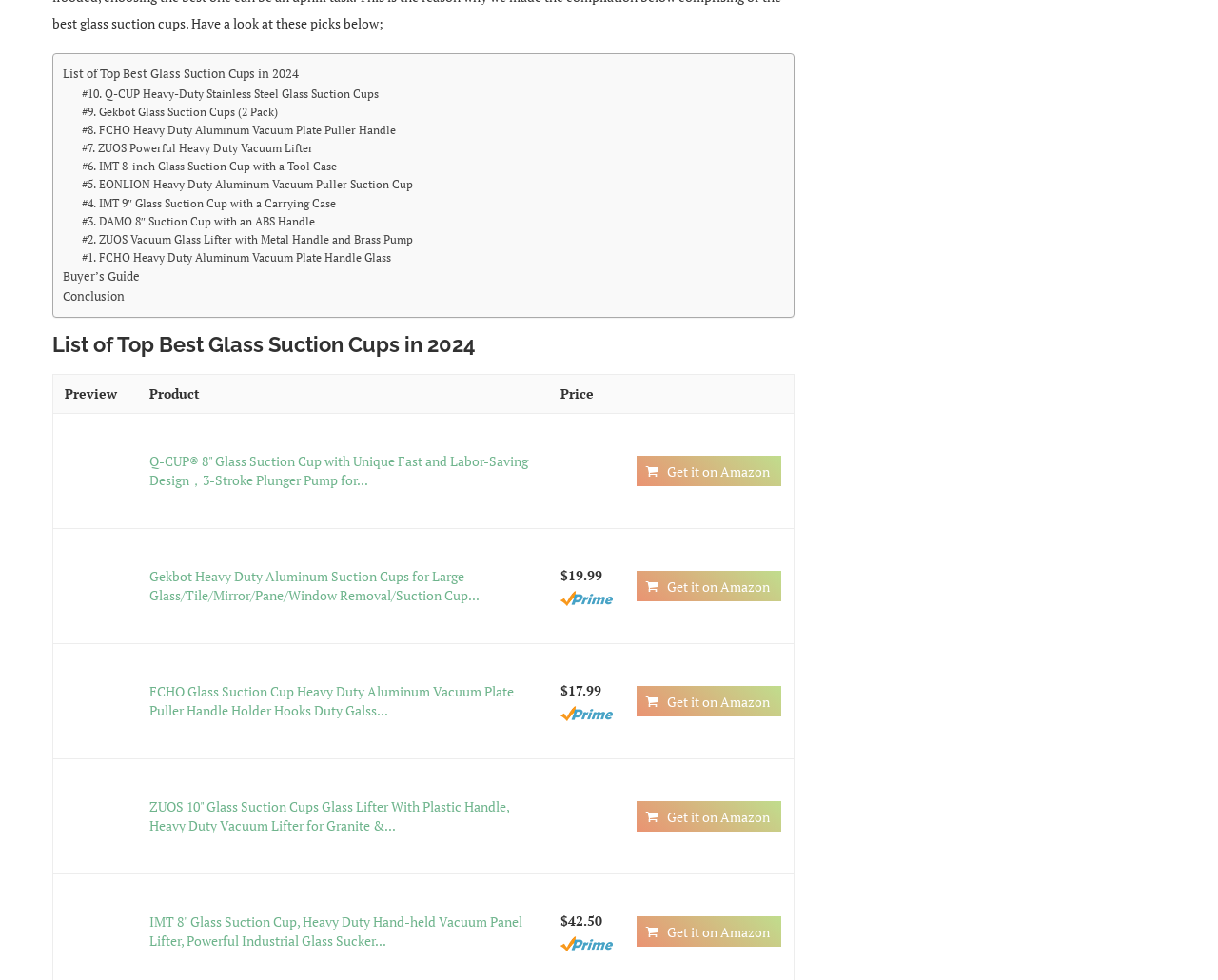Please specify the bounding box coordinates for the clickable region that will help you carry out the instruction: "Read the review of the ZUOS 10' Glass Suction Cups Glass Lifter".

[0.053, 0.784, 0.104, 0.881]